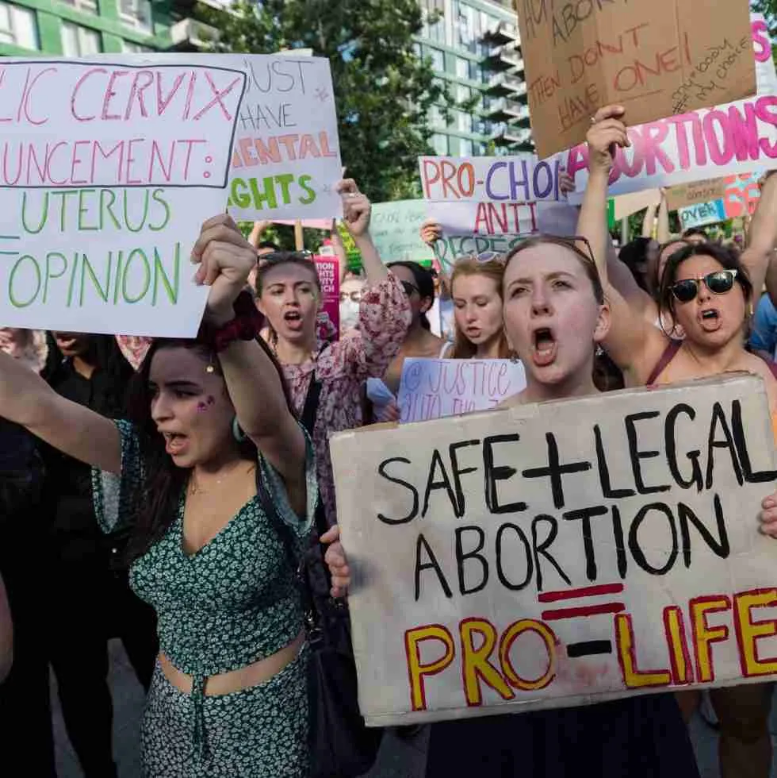What is the overall atmosphere of the protest scene?
Based on the image, give a concise answer in the form of a single word or short phrase.

Vibrant with energy